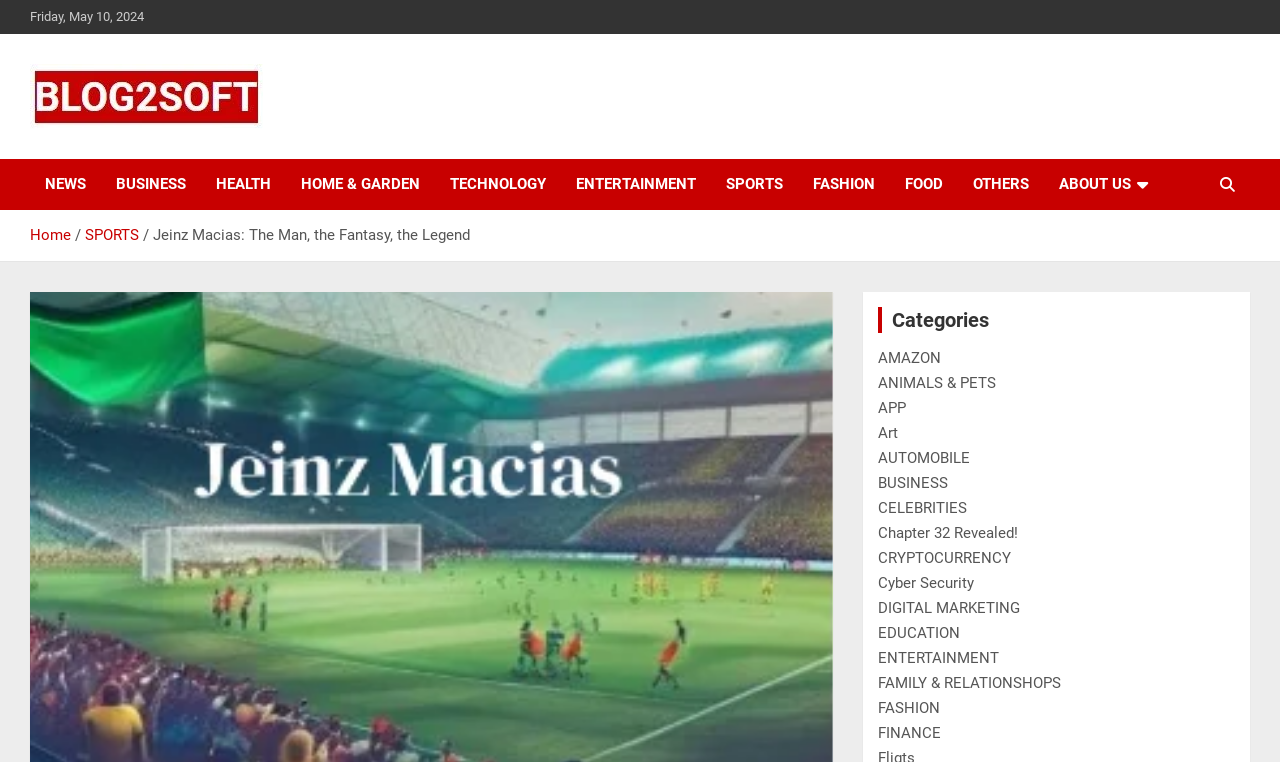Specify the bounding box coordinates of the element's area that should be clicked to execute the given instruction: "Read the Chapter 32 Revealed! article". The coordinates should be four float numbers between 0 and 1, i.e., [left, top, right, bottom].

[0.686, 0.688, 0.796, 0.712]